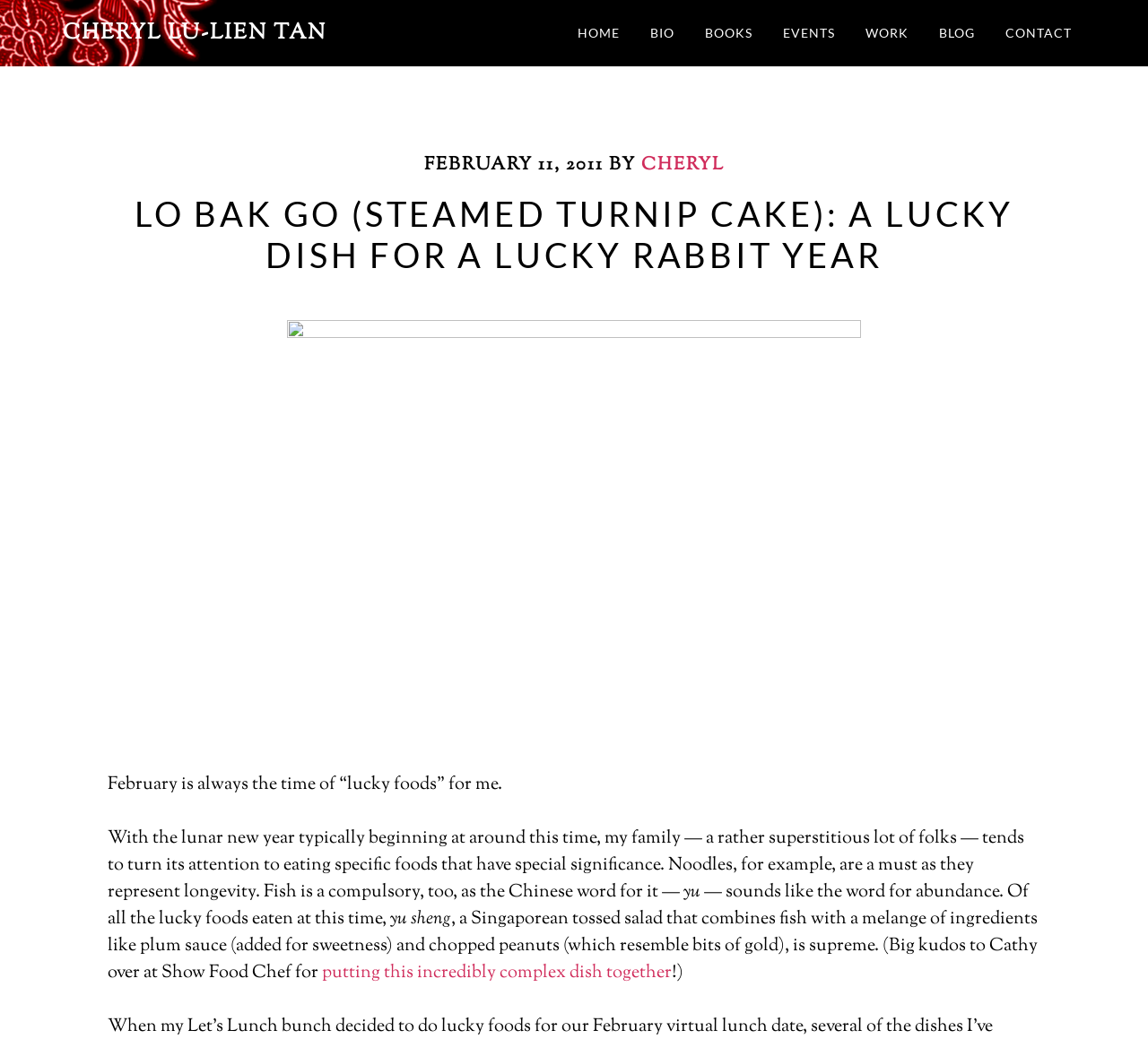What is the significance of eating fish during the lunar new year?
Based on the image, give a concise answer in the form of a single word or short phrase.

abundance